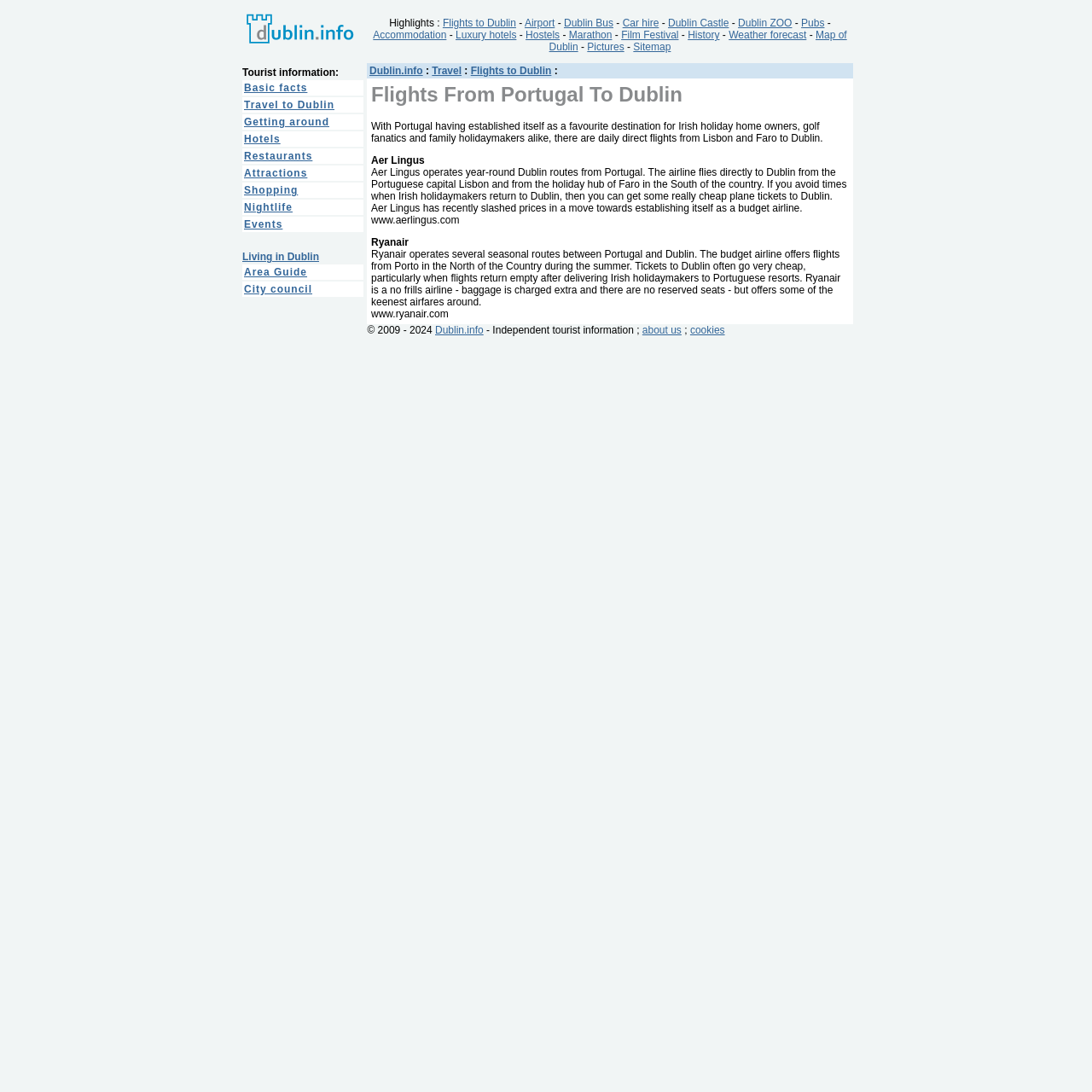Determine the bounding box of the UI component based on this description: "City council". The bounding box coordinates should be four float values between 0 and 1, i.e., [left, top, right, bottom].

[0.223, 0.259, 0.286, 0.27]